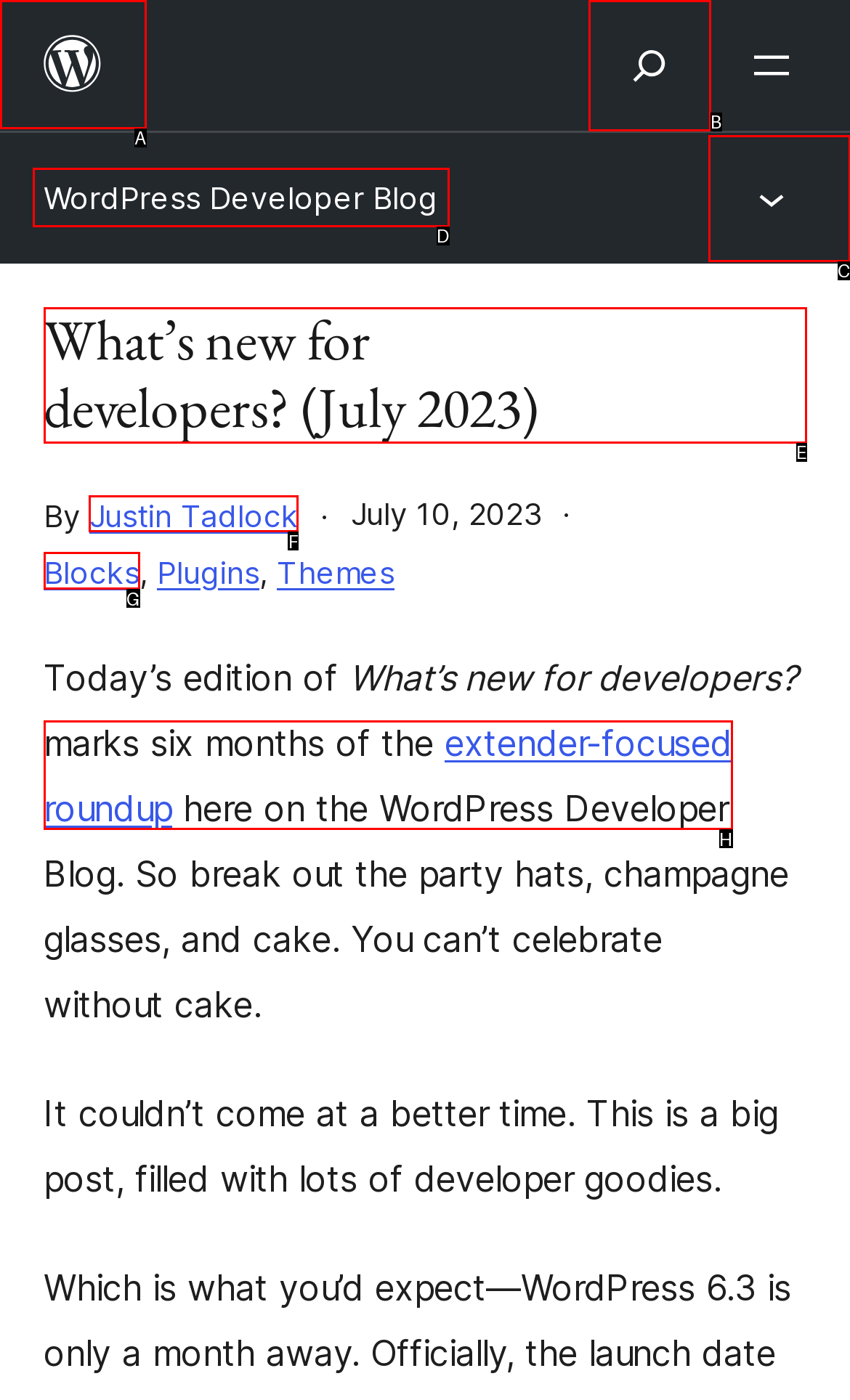Determine which letter corresponds to the UI element to click for this task: Read the article by Justin Tadlock
Respond with the letter from the available options.

F